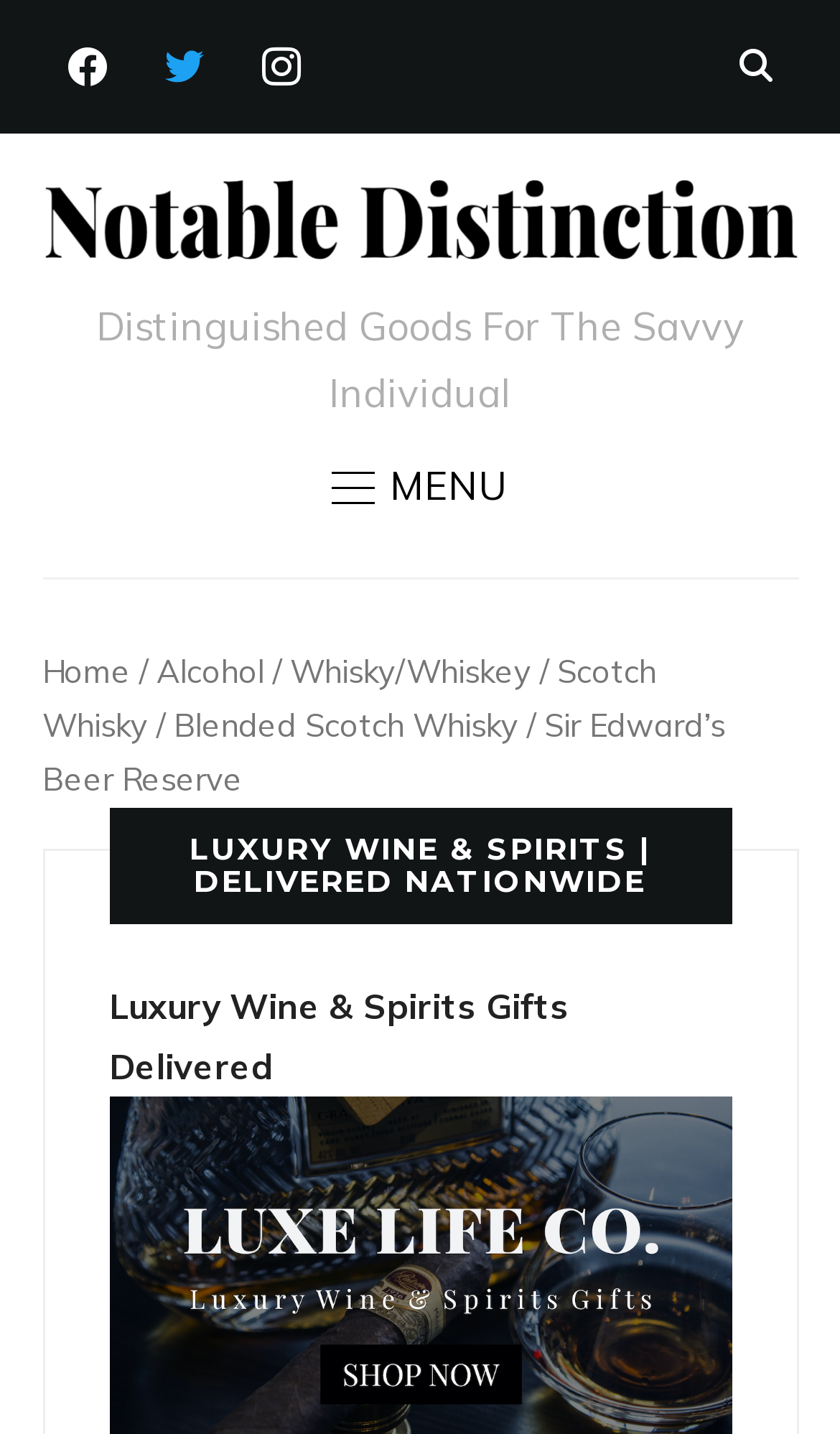Locate the bounding box of the UI element defined by this description: "Alcohol". The coordinates should be given as four float numbers between 0 and 1, formatted as [left, top, right, bottom].

[0.186, 0.453, 0.314, 0.482]